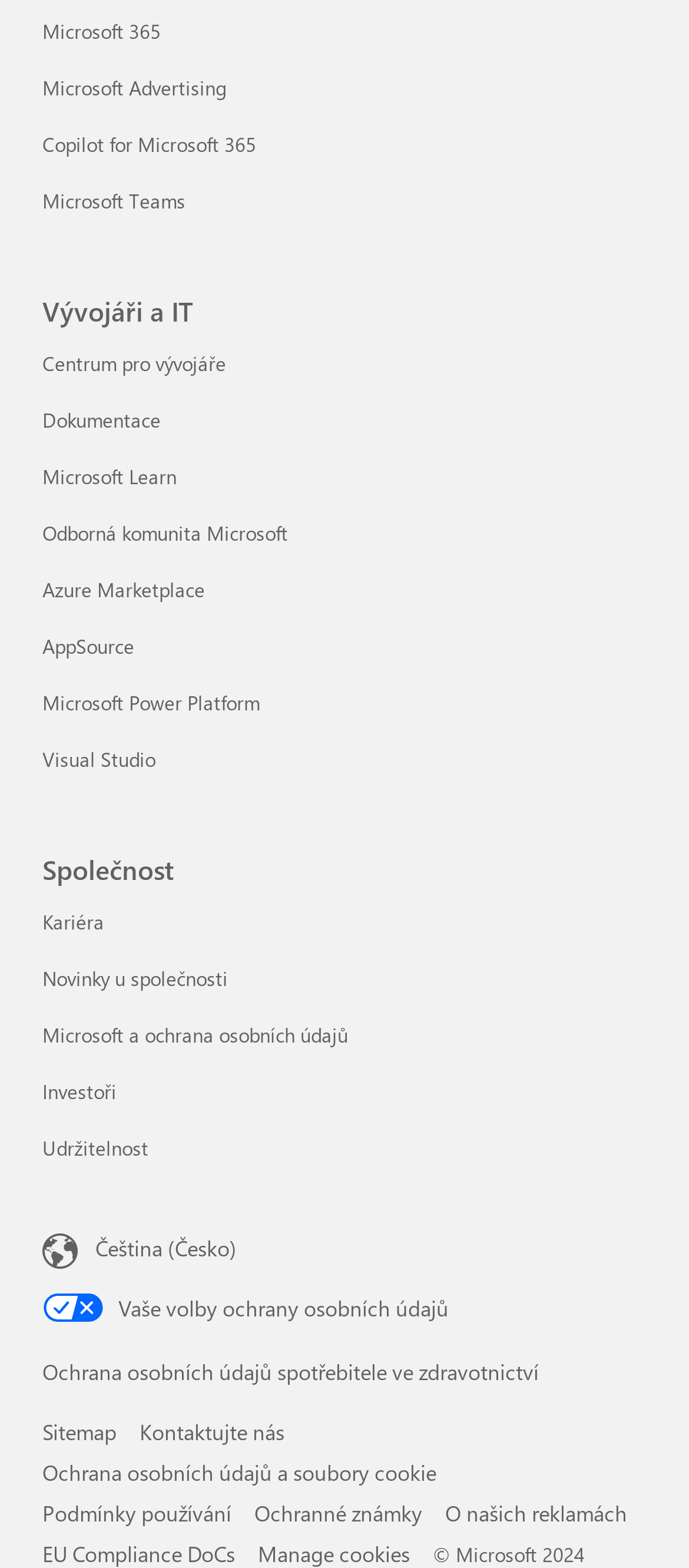What are the two main categories on the webpage?
With the help of the image, please provide a detailed response to the question.

The two main categories can be identified by the headings 'Vývojáři a IT' and 'Společnost', which are prominent on the webpage and have several links and subheadings under them.